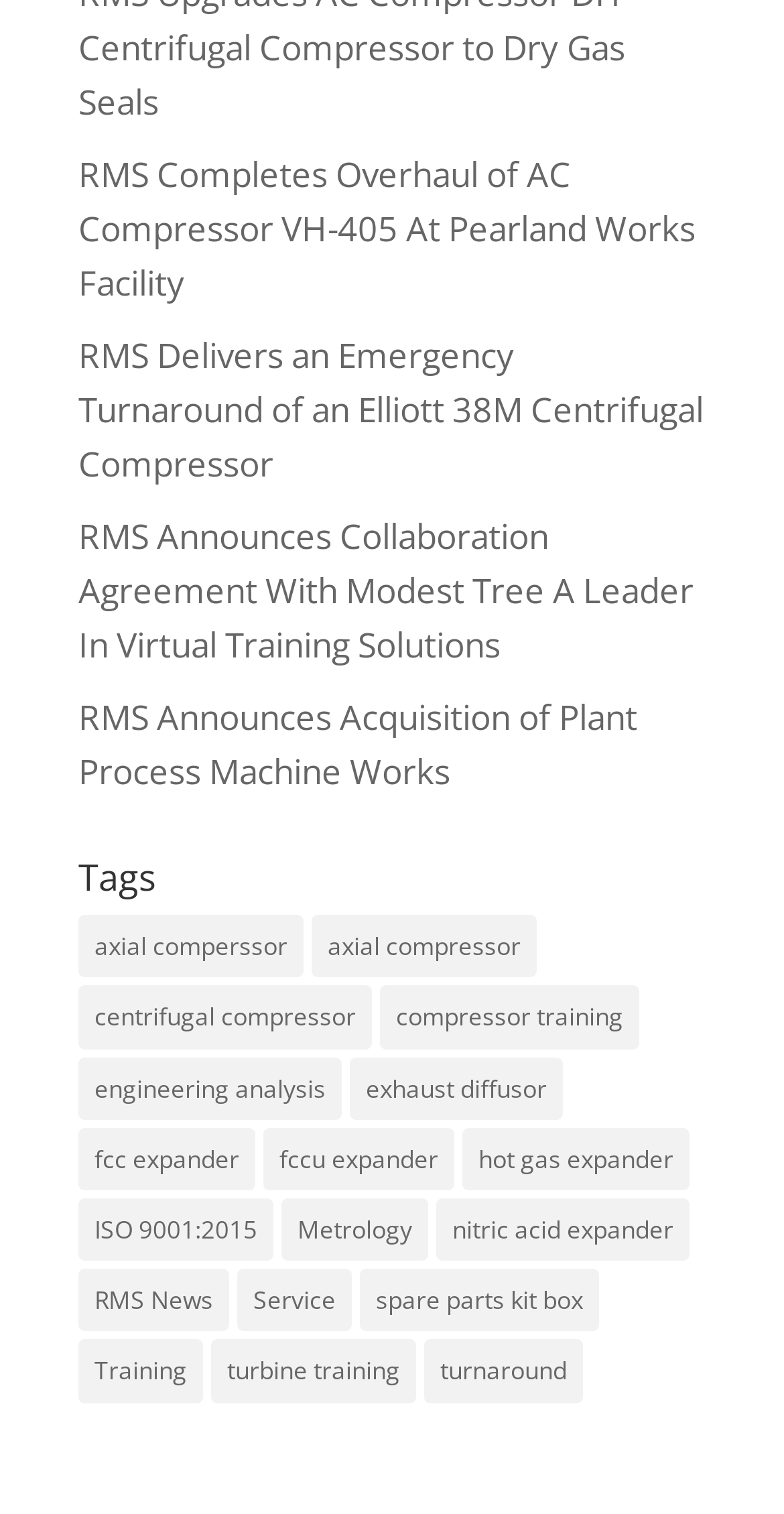Provide the bounding box coordinates of the HTML element this sentence describes: "nitric acid expander".

[0.556, 0.792, 0.879, 0.833]